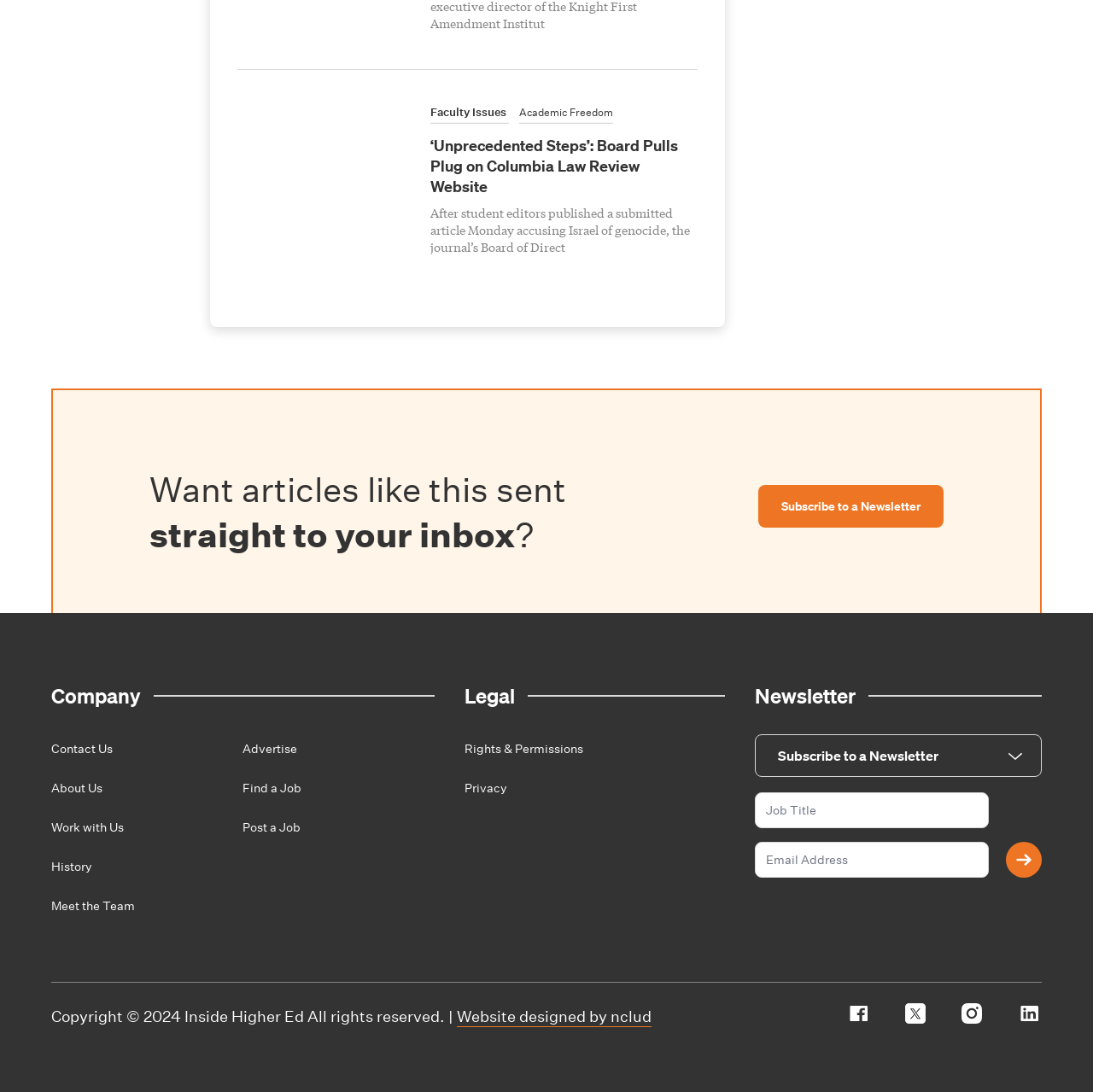What can be done with the newsletter?
Answer the question with a detailed explanation, including all necessary information.

The answer can be found in the link 'Subscribe to a Newsletter' and the button 'Subscribe to a Newsletter' which indicates that users can subscribe to the newsletter.